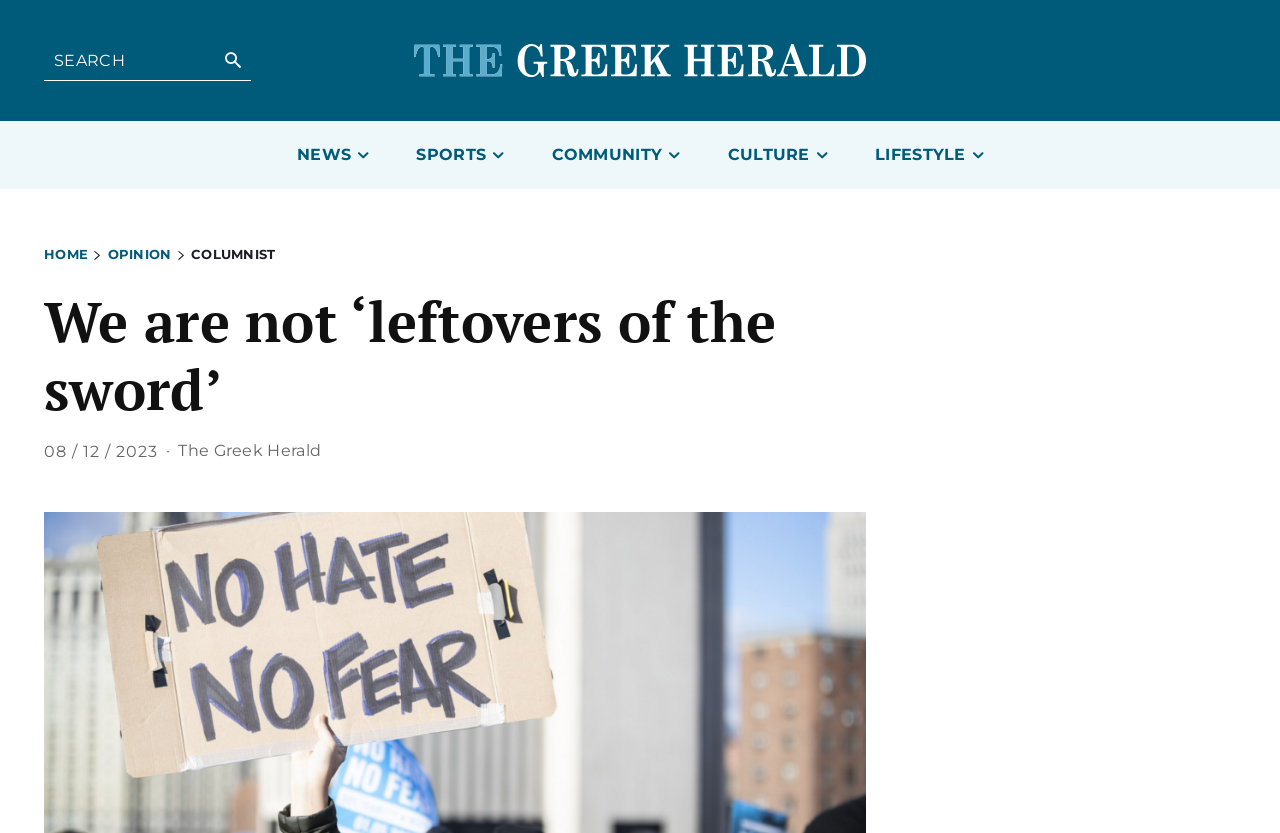Locate the heading on the webpage and return its text.

We are not ‘leftovers of the sword’